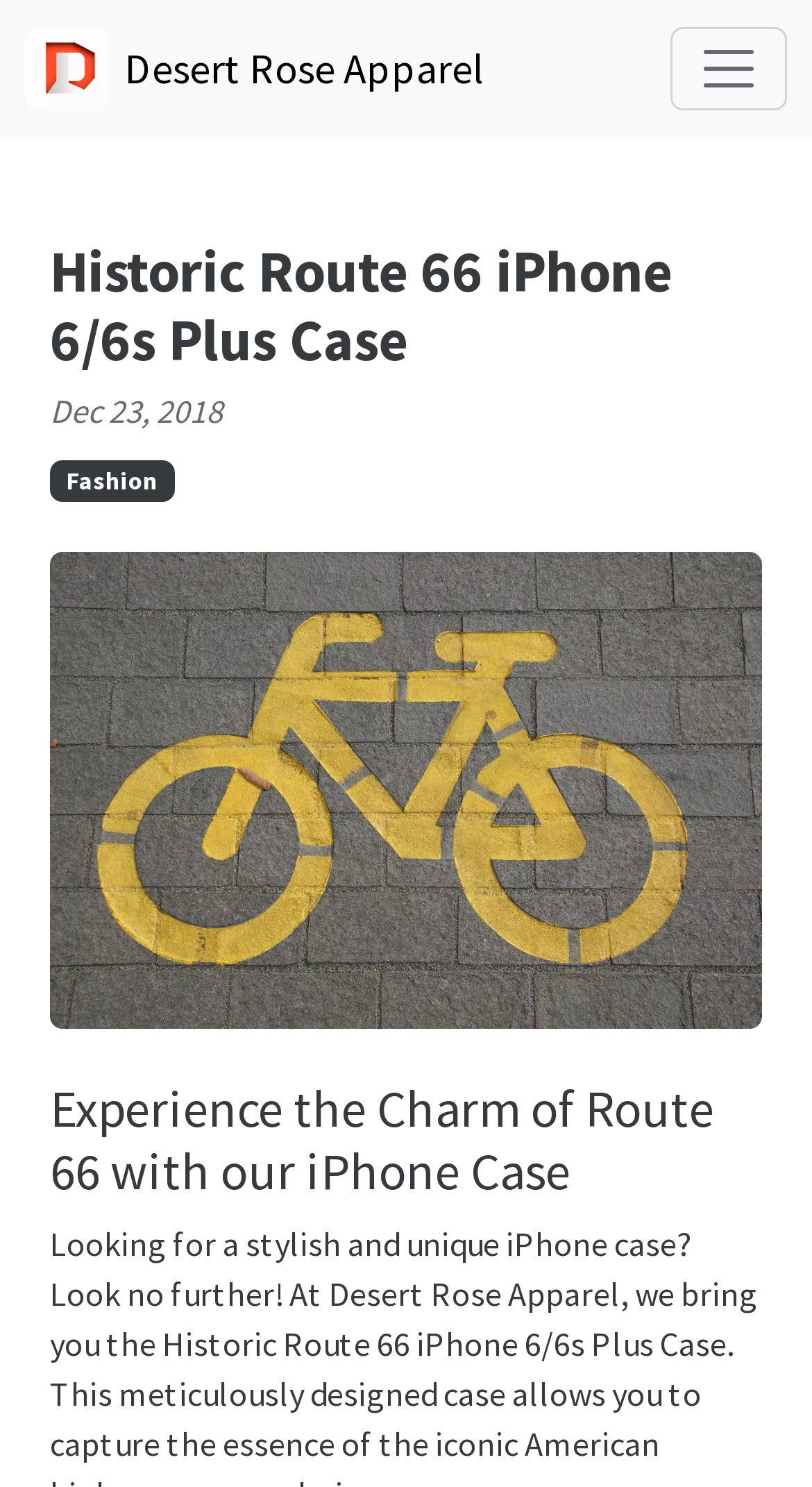Show the bounding box coordinates for the HTML element described as: "Fashion".

[0.062, 0.309, 0.214, 0.338]